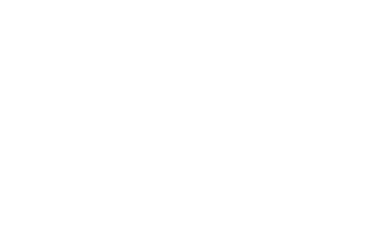Offer a meticulous description of the image.

The image captures a young couple sitting on a couch, engaging in a meeting with another person who appears to be providing legal or financial guidance through paperwork. This scene reflects a collaborative discussion, likely focused on important matters such as estate planning or legal advice. The setting conveys a sense of comfort and professionalism, emphasizing the importance of such consultations in making informed decisions. The overall ambiance suggests a personal yet serious discussion, highlighting the value of seeking expert advice for significant life choices.